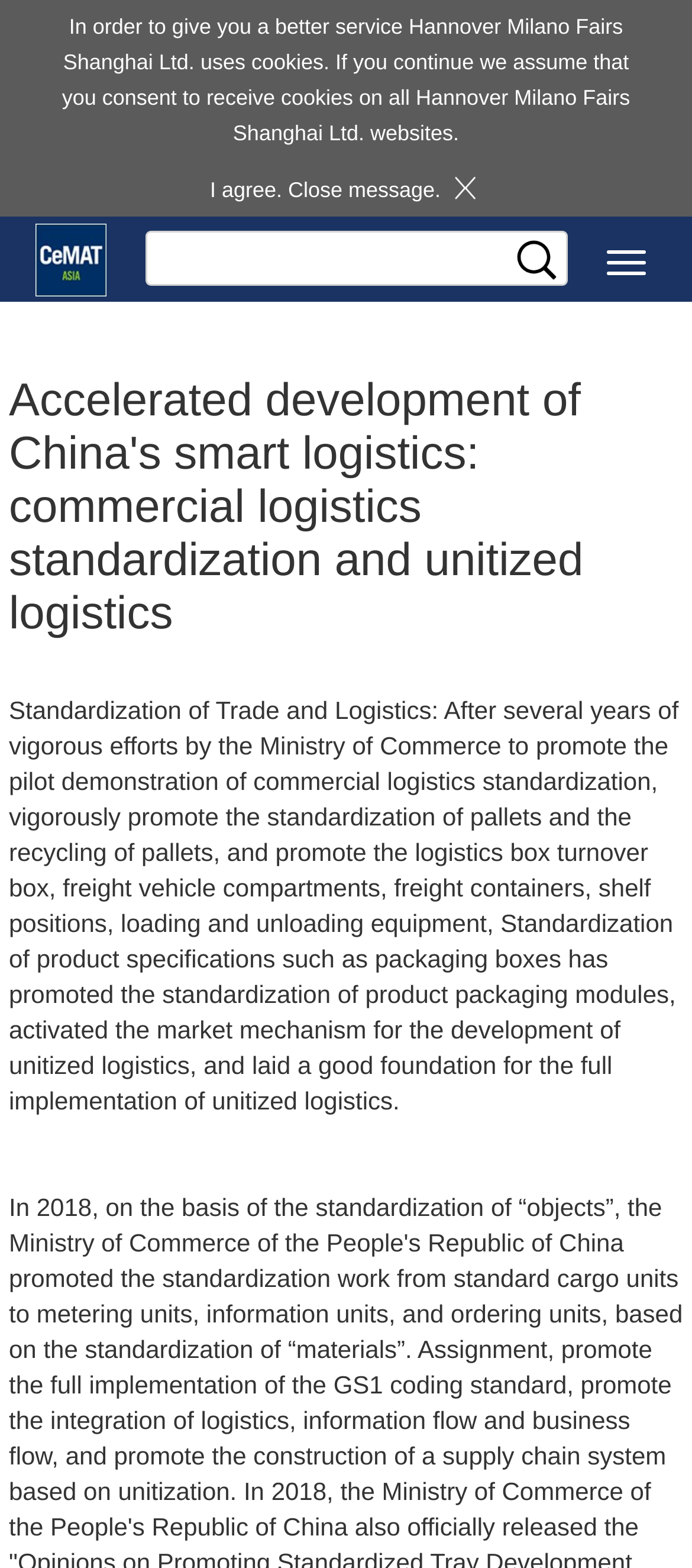What is being promoted in the logistics industry?
Look at the screenshot and provide an in-depth answer.

According to the static text 'Standardization of Trade and Logistics: ...', the Ministry of Commerce has been promoting the standardization of commercial logistics, including the standardization of pallets, logistics boxes, and product packaging modules.